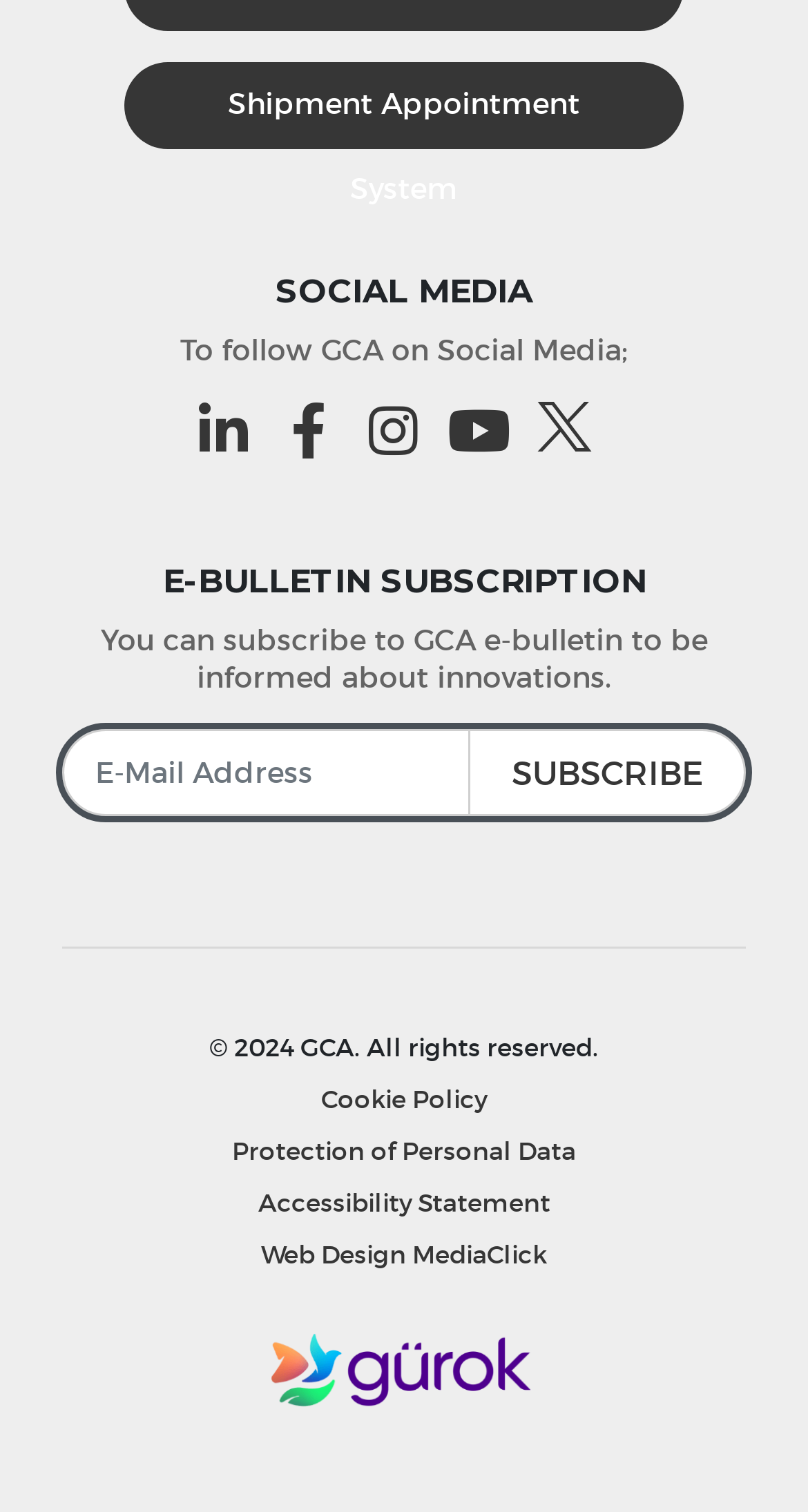Locate the bounding box coordinates of the clickable element to fulfill the following instruction: "Enter email address". Provide the coordinates as four float numbers between 0 and 1 in the format [left, top, right, bottom].

[0.077, 0.482, 0.923, 0.539]